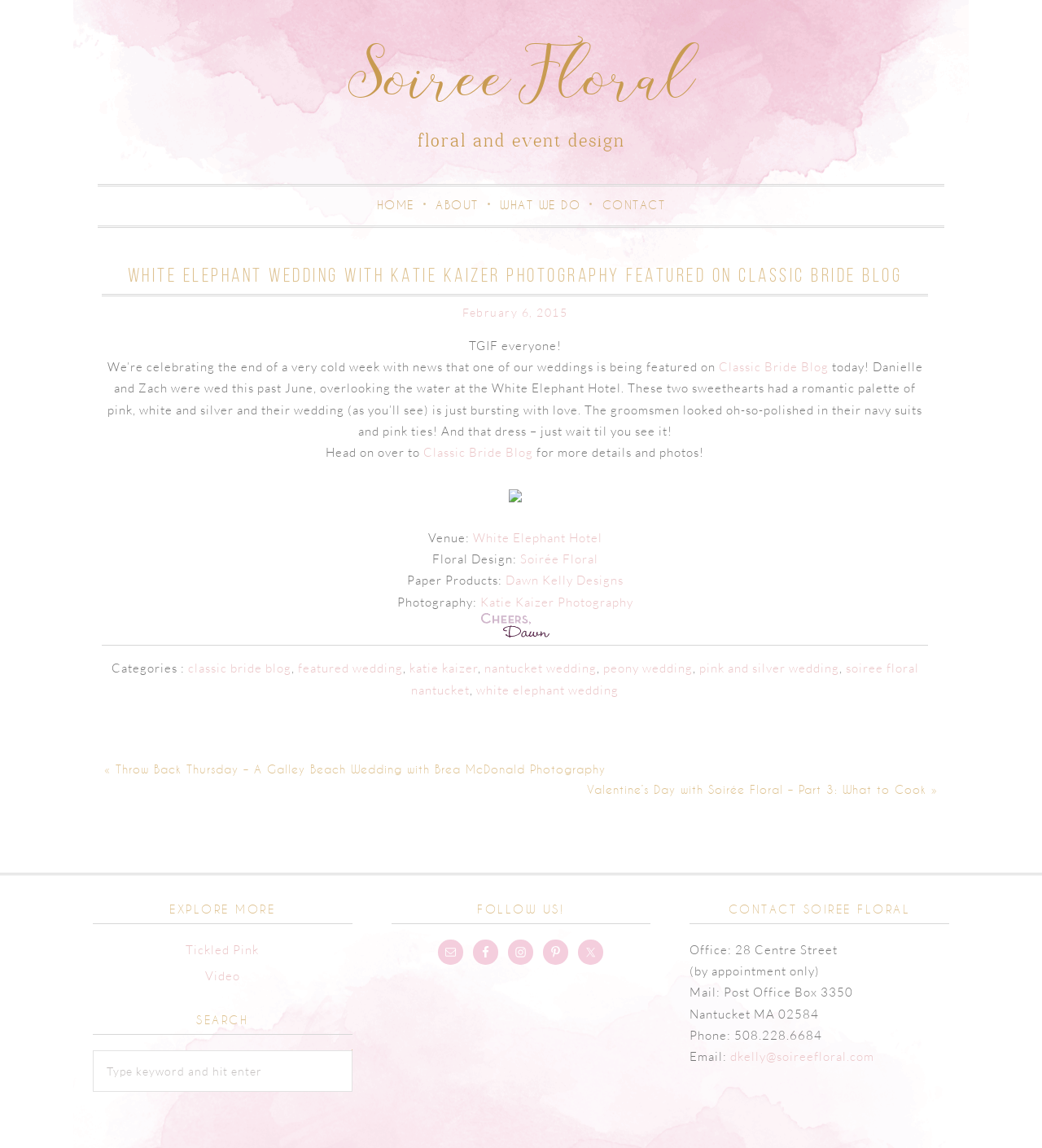Look at the image and write a detailed answer to the question: 
What is the color palette of the wedding?

The answer can be found in the article section where it describes the wedding as having a 'romantic palette of pink, white and silver'.